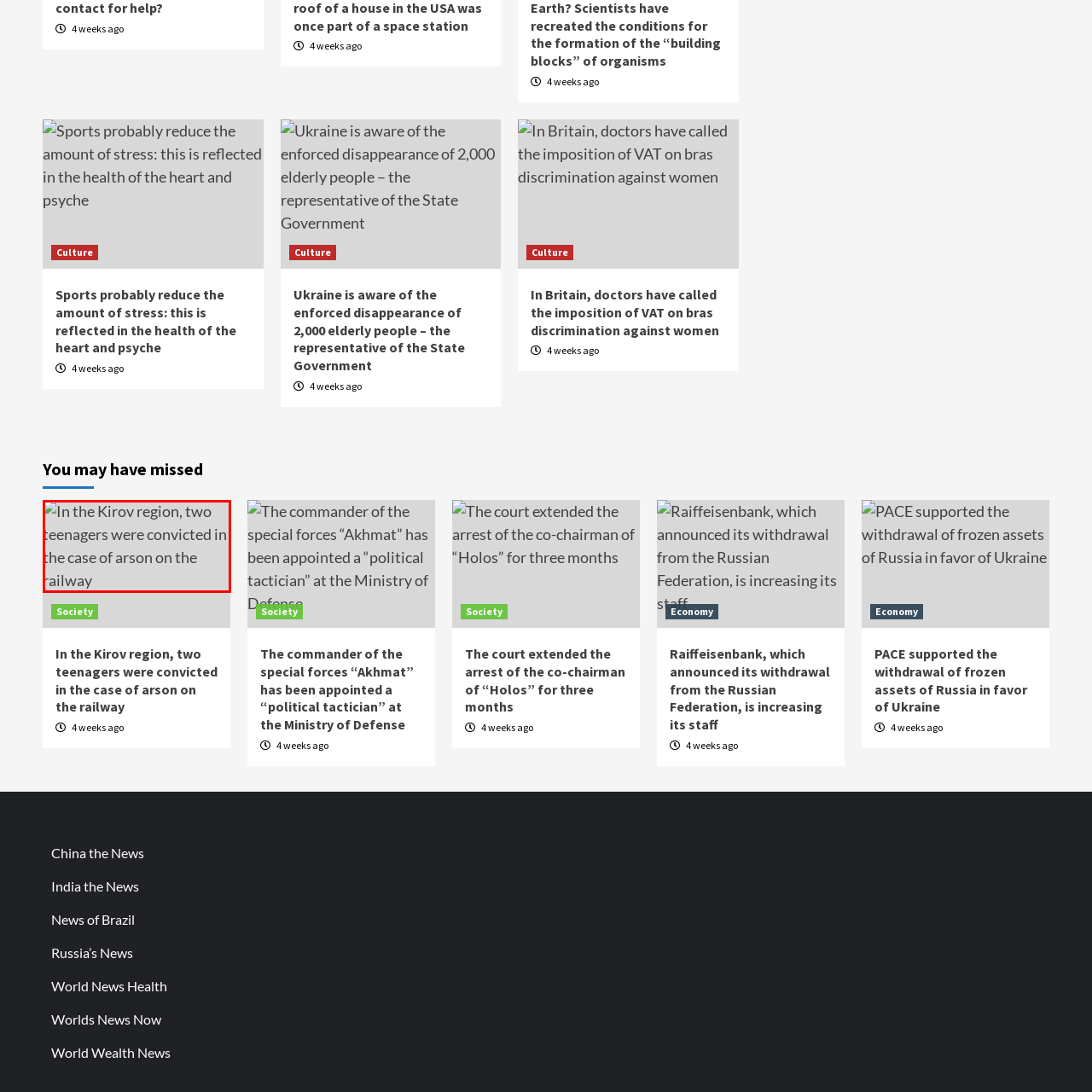What is the topic of discussion sparked by this incident?
Focus on the part of the image marked with a red bounding box and deliver an in-depth answer grounded in the visual elements you observe.

The caption emphasizes the seriousness of the offense and its implications, inviting viewers to engage with the ongoing discussion about crime and punishment in society, which suggests that the topic of discussion sparked by this incident is crime and punishment.